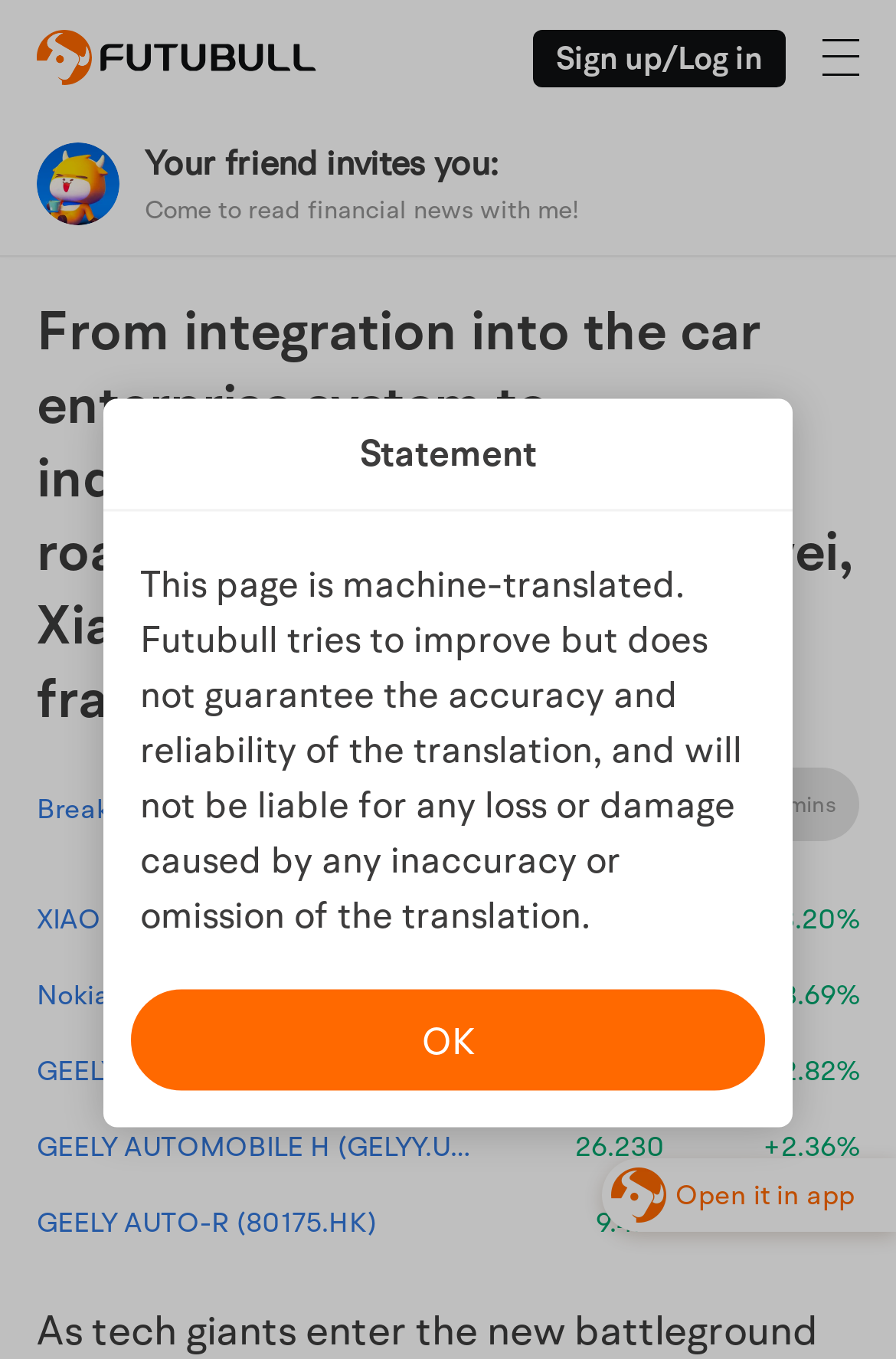What is the time of the latest news?
Answer the question in as much detail as possible.

I found the StaticText element with the text '2mins' which is adjacent to the latest news headline, indicating the time of the latest news.